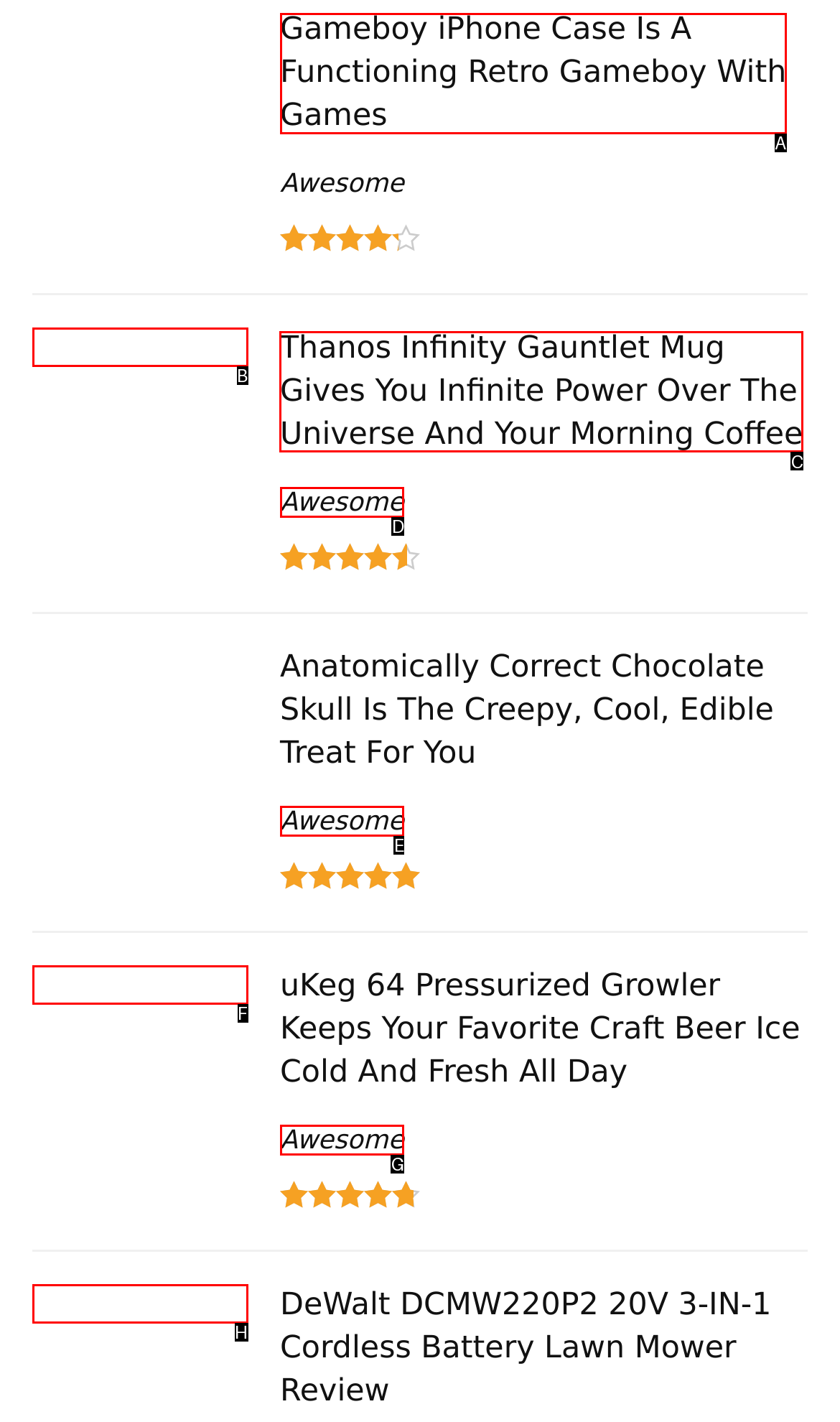Given the task: Check out the Thanos Infinity Gauntlet Mug, tell me which HTML element to click on.
Answer with the letter of the correct option from the given choices.

C